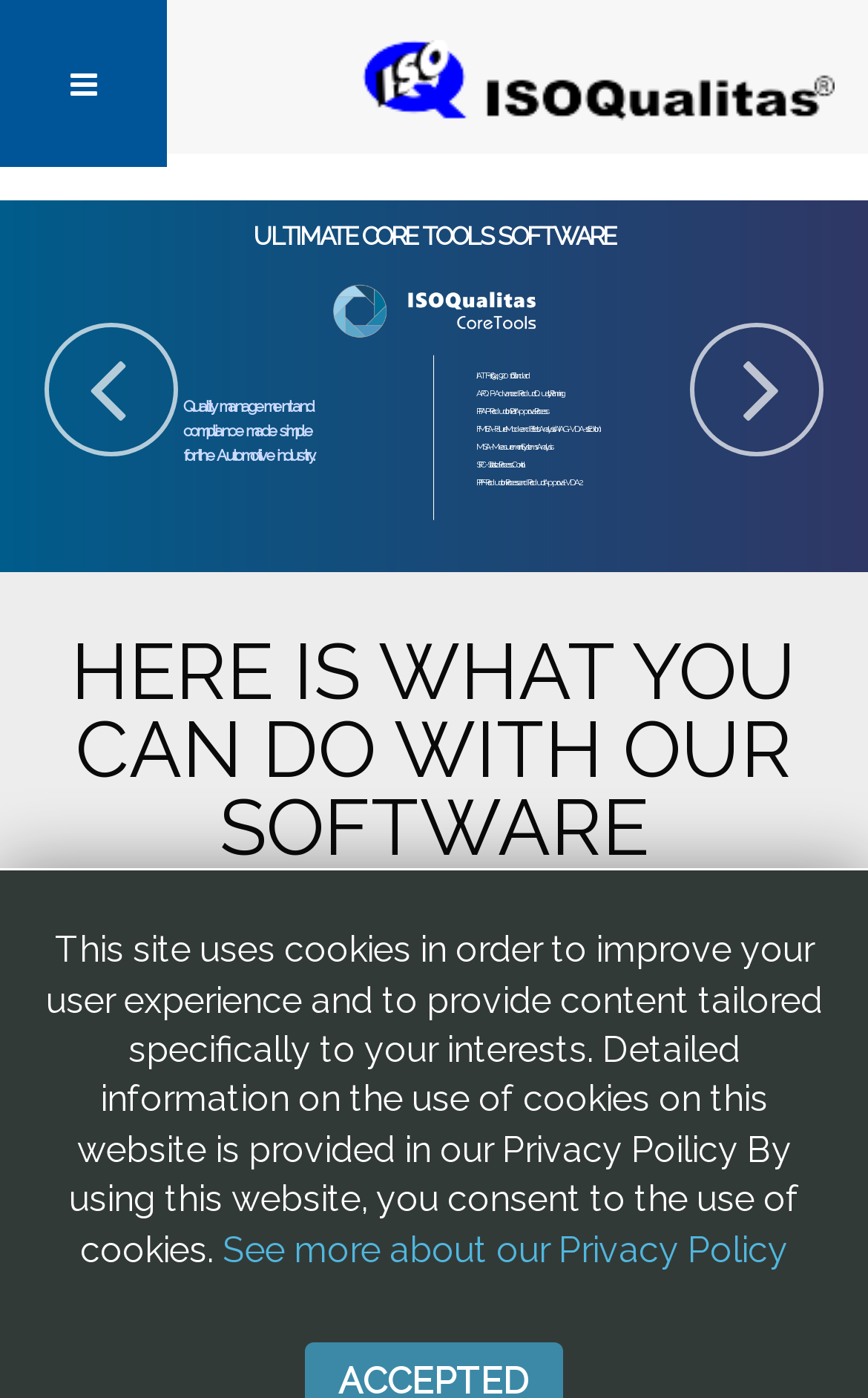What standards are supported by the software?
Please provide a single word or phrase as your answer based on the screenshot.

IATF-16949, APQP, etc.